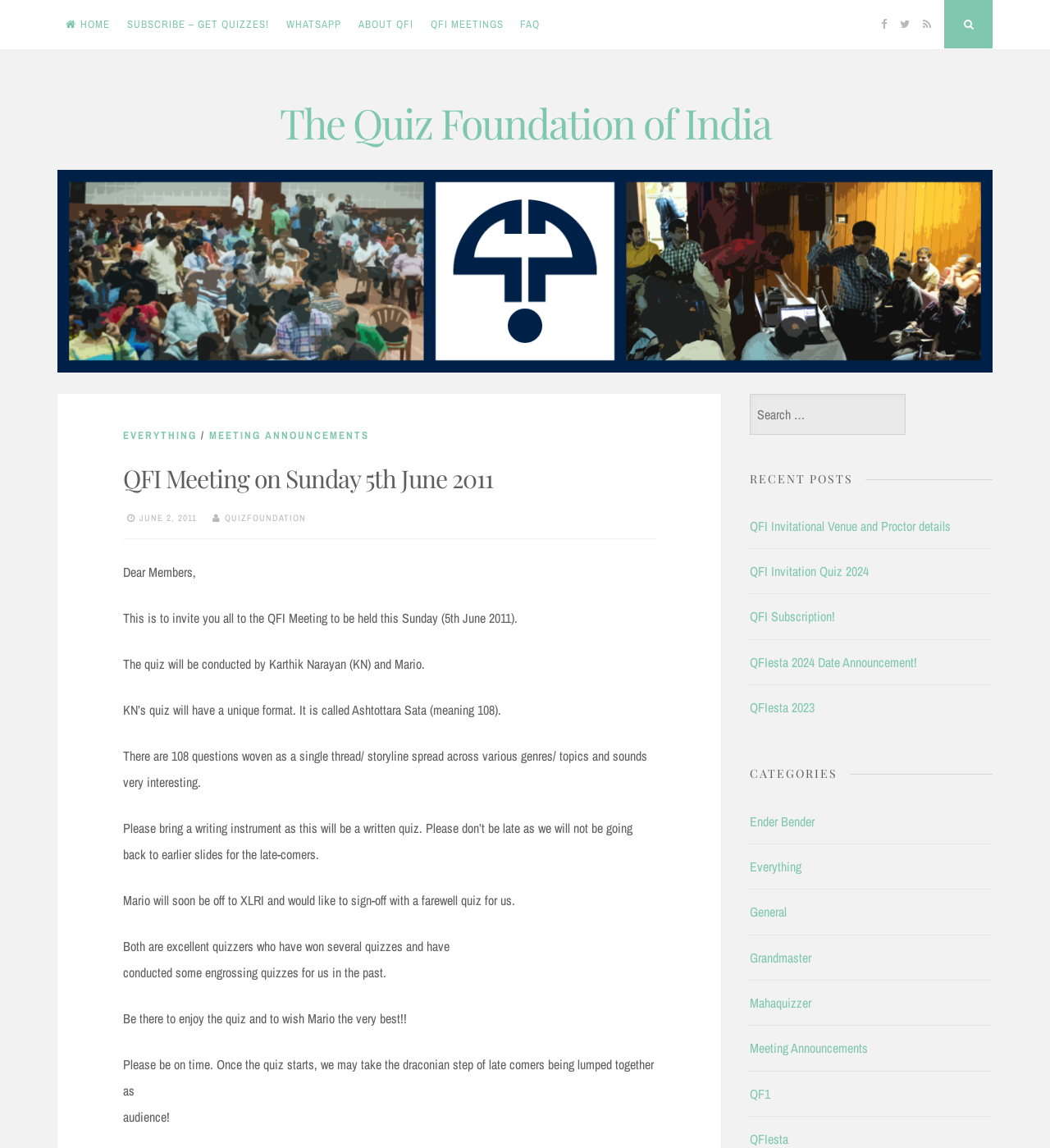Using the information in the image, give a detailed answer to the following question: What is the purpose of the QFI Meeting?

The purpose of the QFI Meeting can be inferred from the text content of the webpage, specifically the paragraph that mentions 'This is to invite you all to the QFI Meeting to be held this Sunday (5th June 2011).' and 'The quiz will be conducted by Karthik Narayan (KN) and Mario.' which suggests that the meeting is for conducting a quiz.